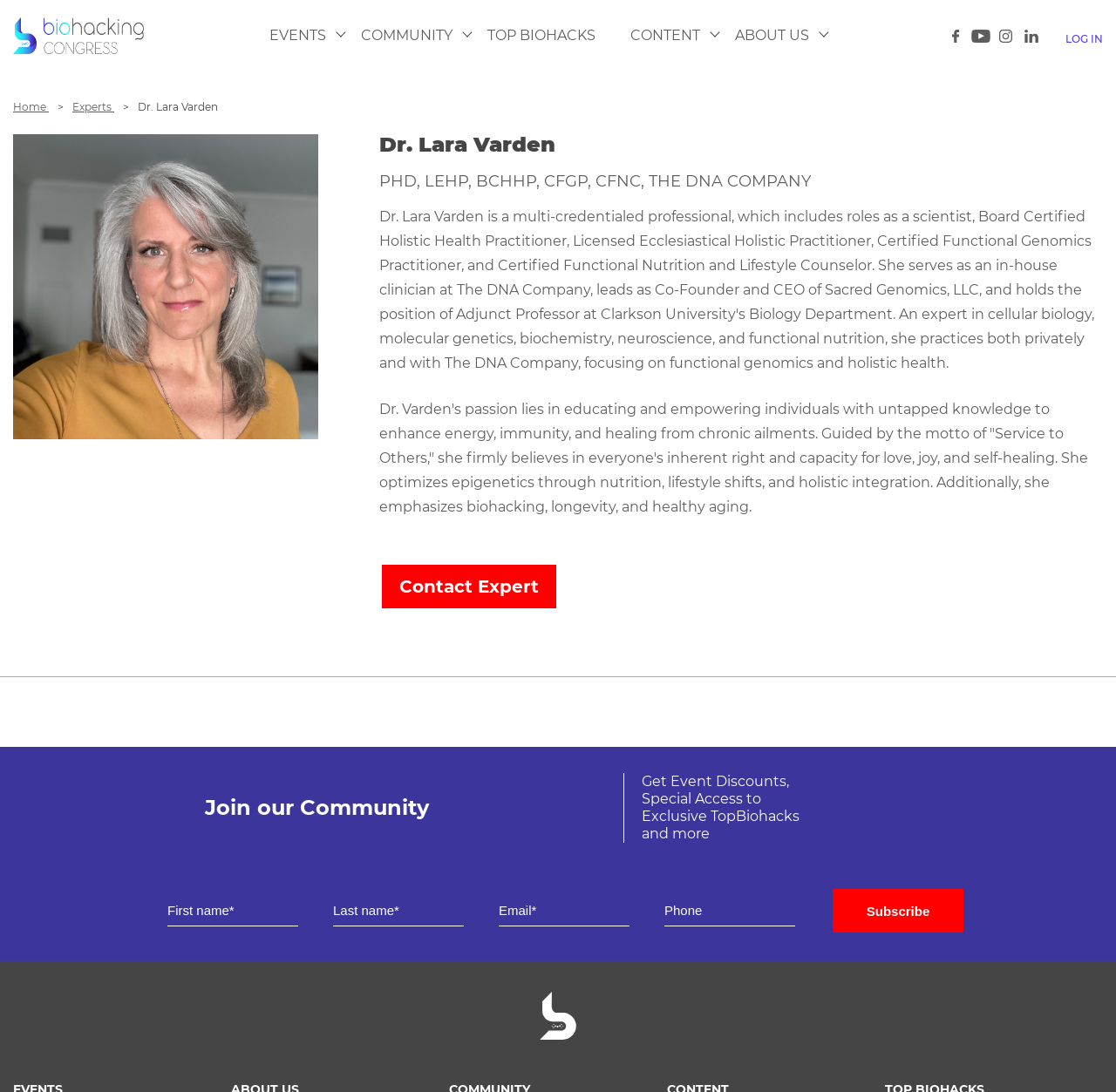What is the purpose of the form at the bottom of the page?
Give a detailed response to the question by analyzing the screenshot.

I found the answer by looking at the button element with the ID 393, which contains the text 'Subscribe'. The button is located at the bottom of the page, and it is surrounded by text boxes for first name, last name, email, and phone. This suggests that the form is used to subscribe to something, likely a newsletter or mailing list.